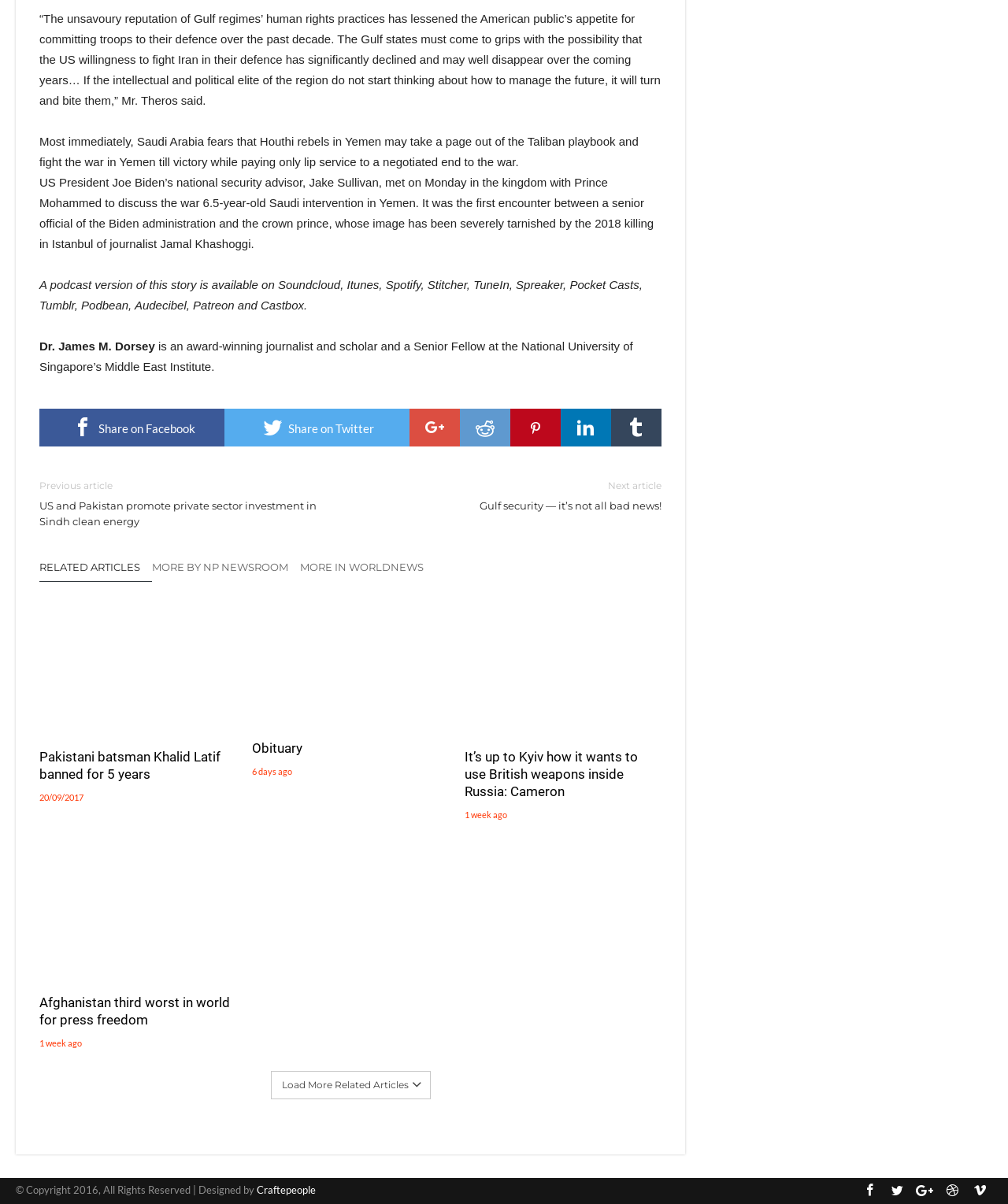Please identify the coordinates of the bounding box that should be clicked to fulfill this instruction: "Load more related articles".

[0.279, 0.896, 0.405, 0.906]